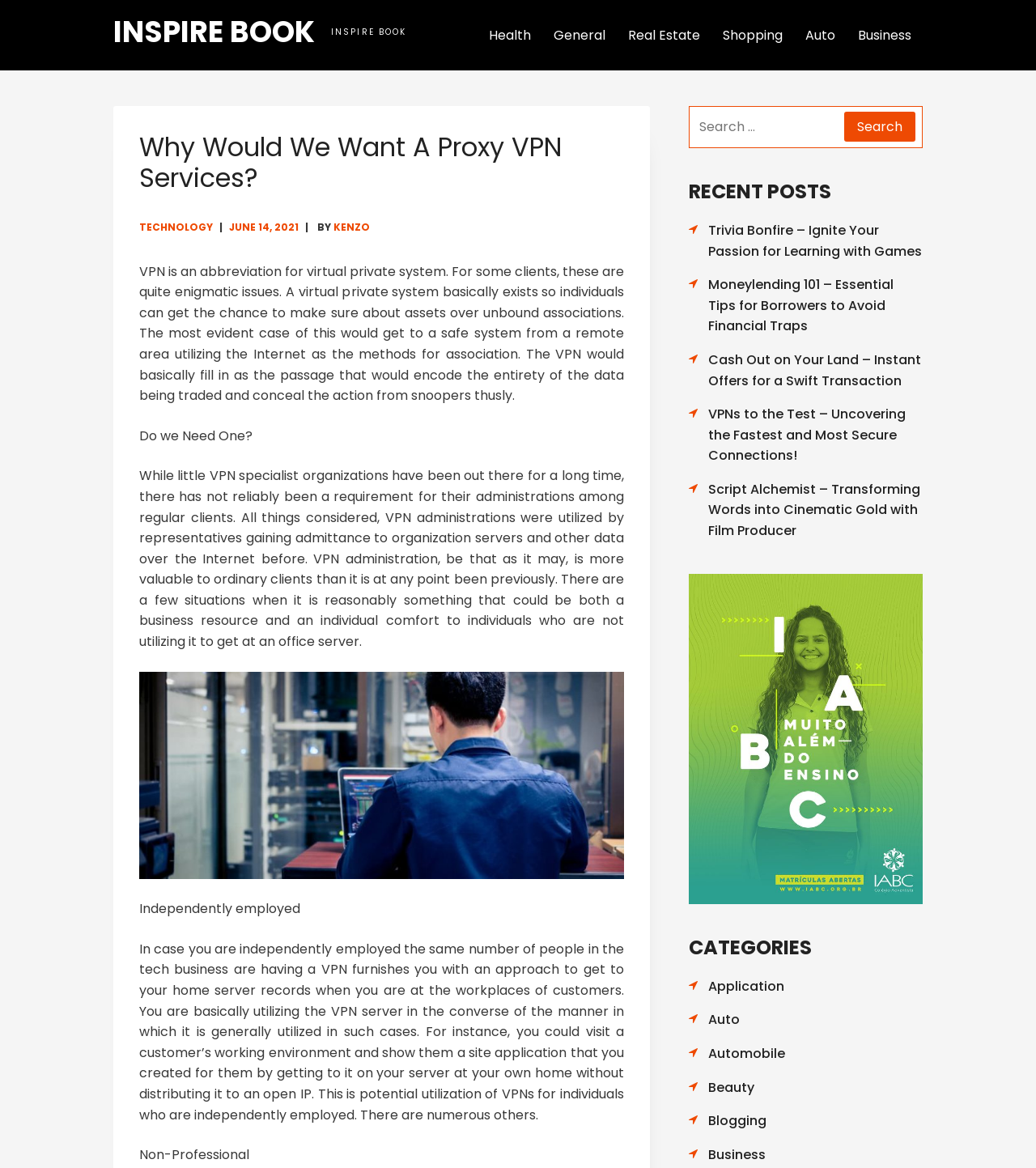Extract the bounding box coordinates for the UI element described as: "parent_node: Search for: value="Search"".

[0.815, 0.096, 0.884, 0.121]